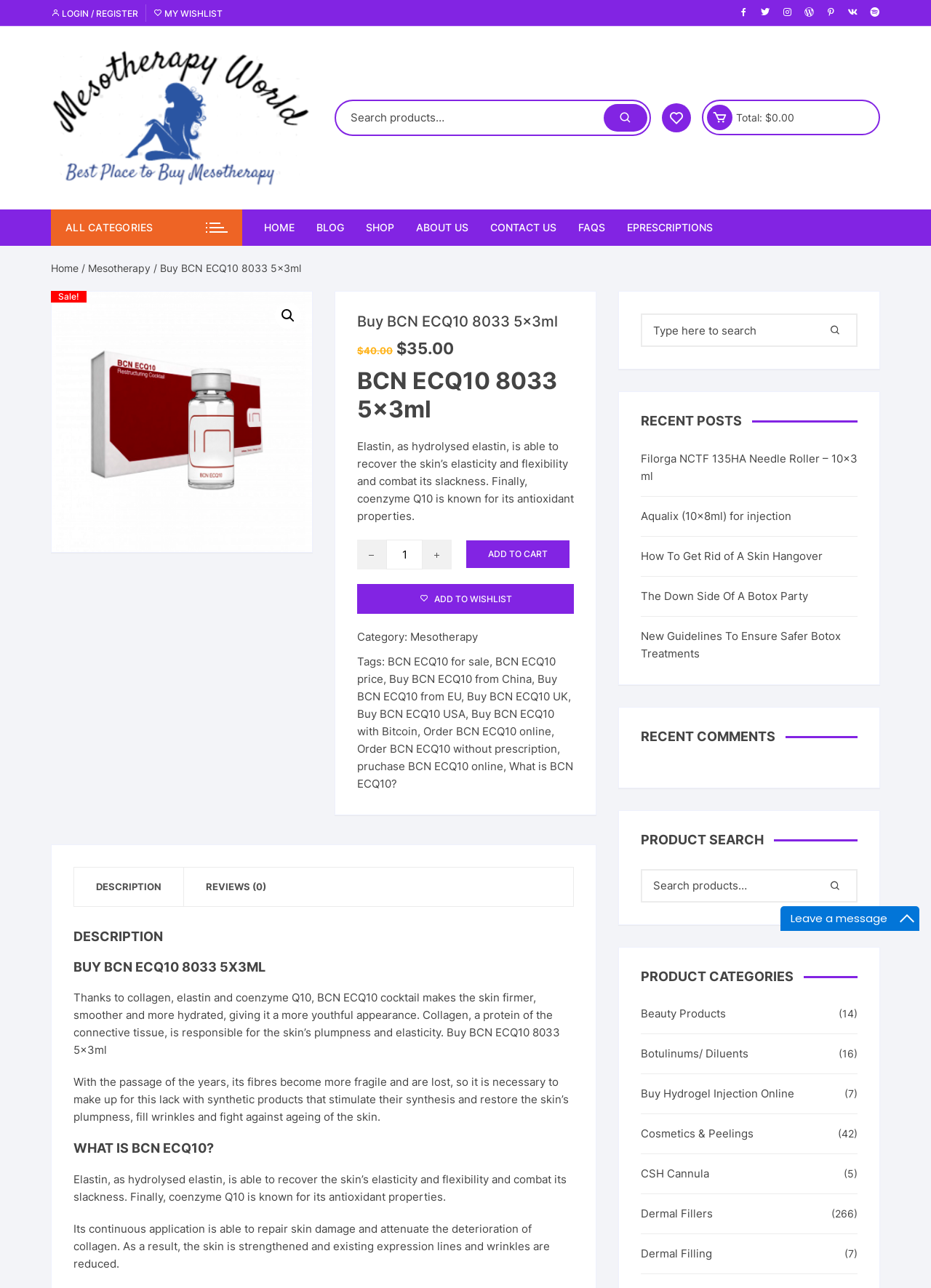Given the element description, predict the bounding box coordinates in the format (top-left x, top-left y, bottom-right x, bottom-right y). Make sure all values are between 0 and 1. Here is the element description: name="s" placeholder="Search products…"

[0.361, 0.078, 0.698, 0.104]